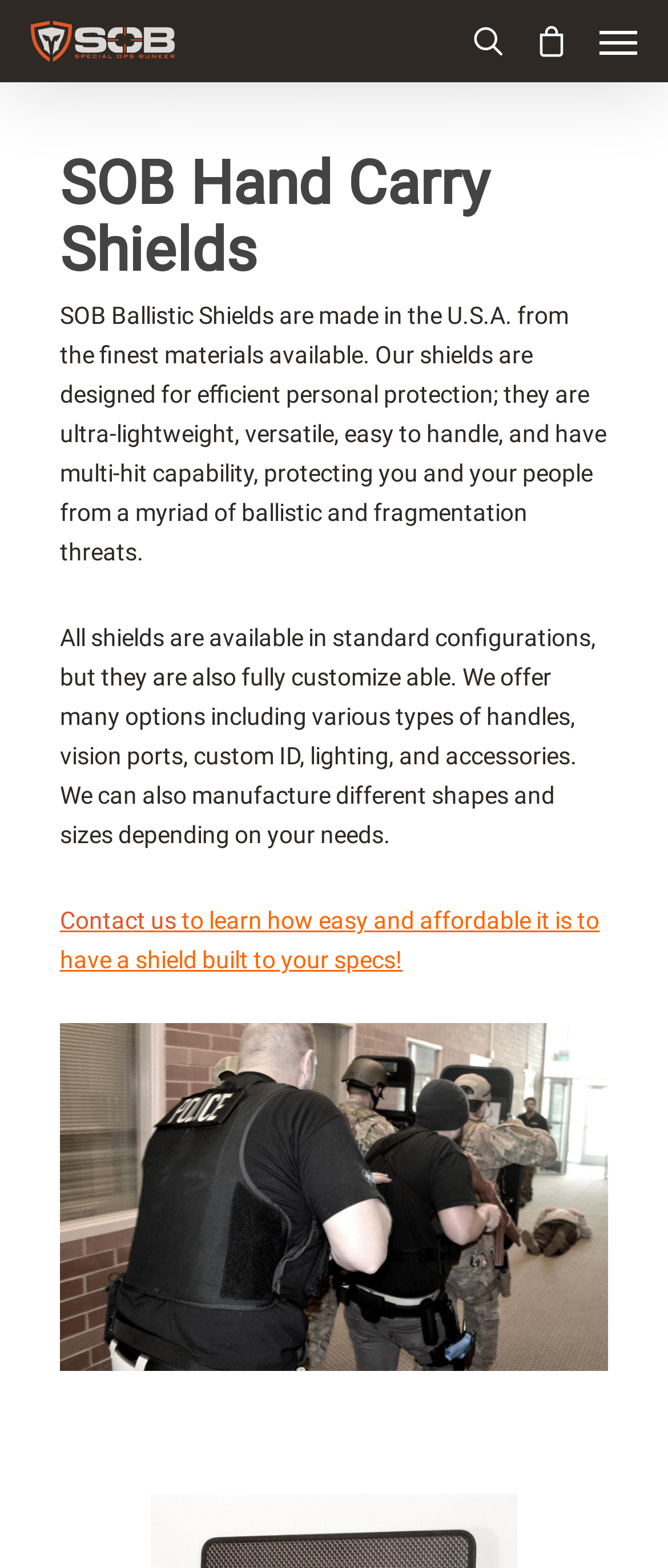Highlight the bounding box of the UI element that corresponds to this description: "aria-label="Navigation Menu"".

[0.897, 0.015, 0.954, 0.037]